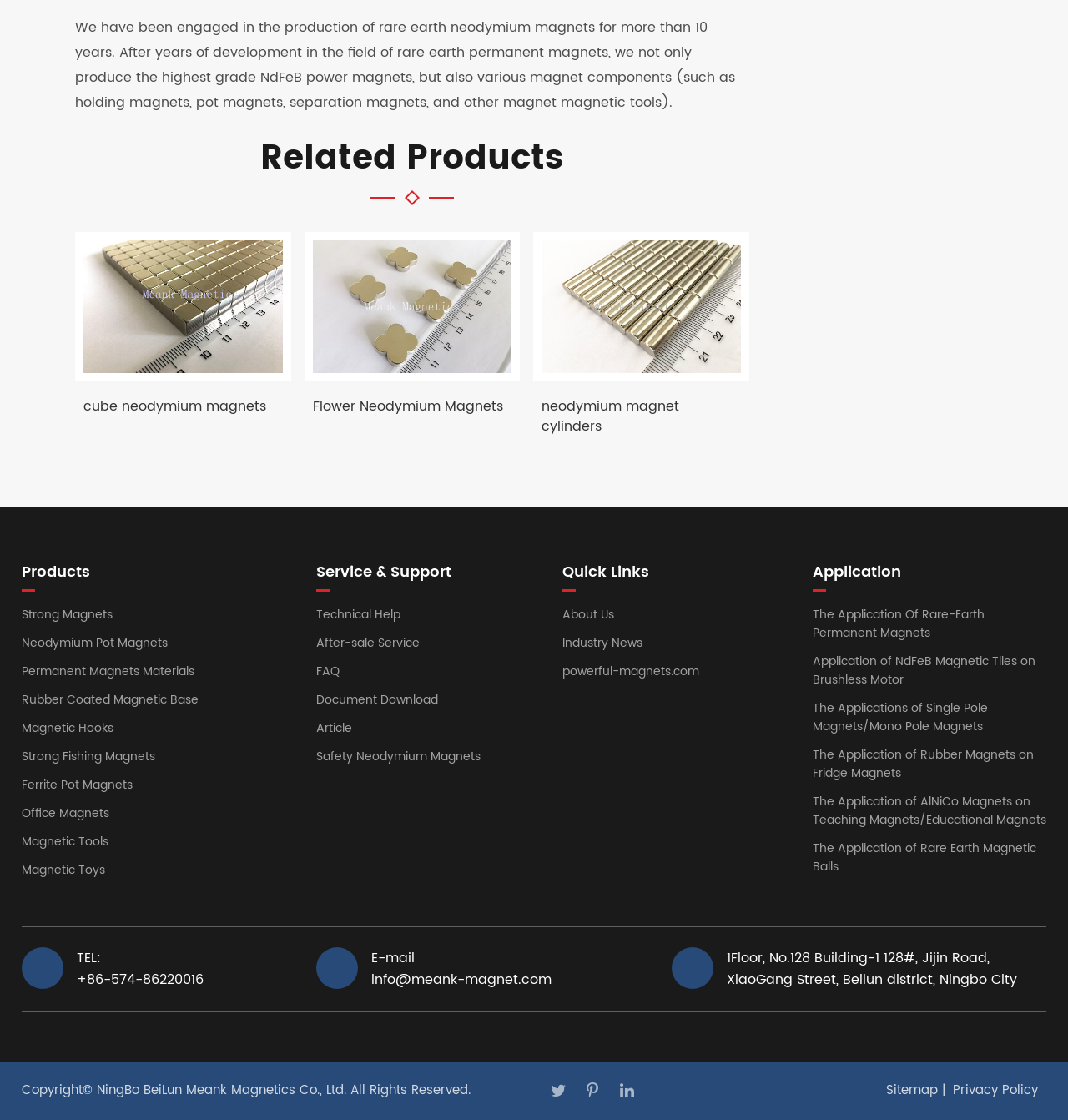Locate the bounding box coordinates of the clickable element to fulfill the following instruction: "View Safe Solutions". Provide the coordinates as four float numbers between 0 and 1 in the format [left, top, right, bottom].

None